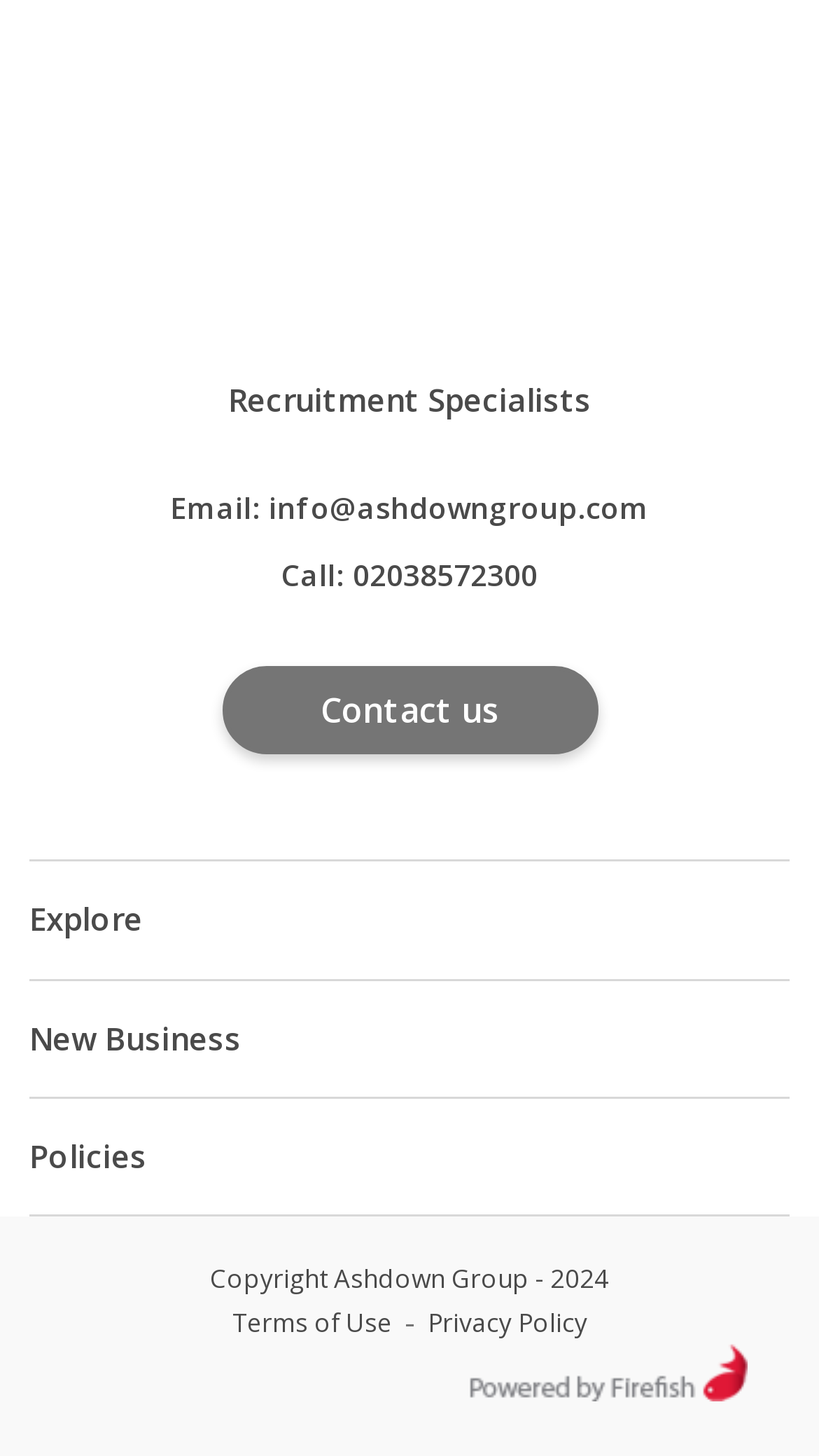Give the bounding box coordinates for the element described as: "Terms of Use".

[0.283, 0.897, 0.478, 0.921]